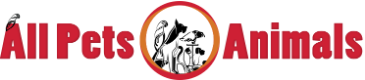Explain the scene depicted in the image, including all details.

The image features the logo for "All Pets Animals," a brand likely focused on various aspects of pet care and animal companionship. The logo is designed with a vibrant red font that spells out the brand name, "All Pets Animals," prominently displayed. Surrounding the text is a circular graphic that showcases silhouettes of different animals, such as a bird, a cat, a dog, and other pets, symbolizing the diversity of animals that the brand advocates for. This visual representation emphasizes the brand's commitment to supporting pet owners and animal lovers alike, making it recognizable and appealing to its audience.